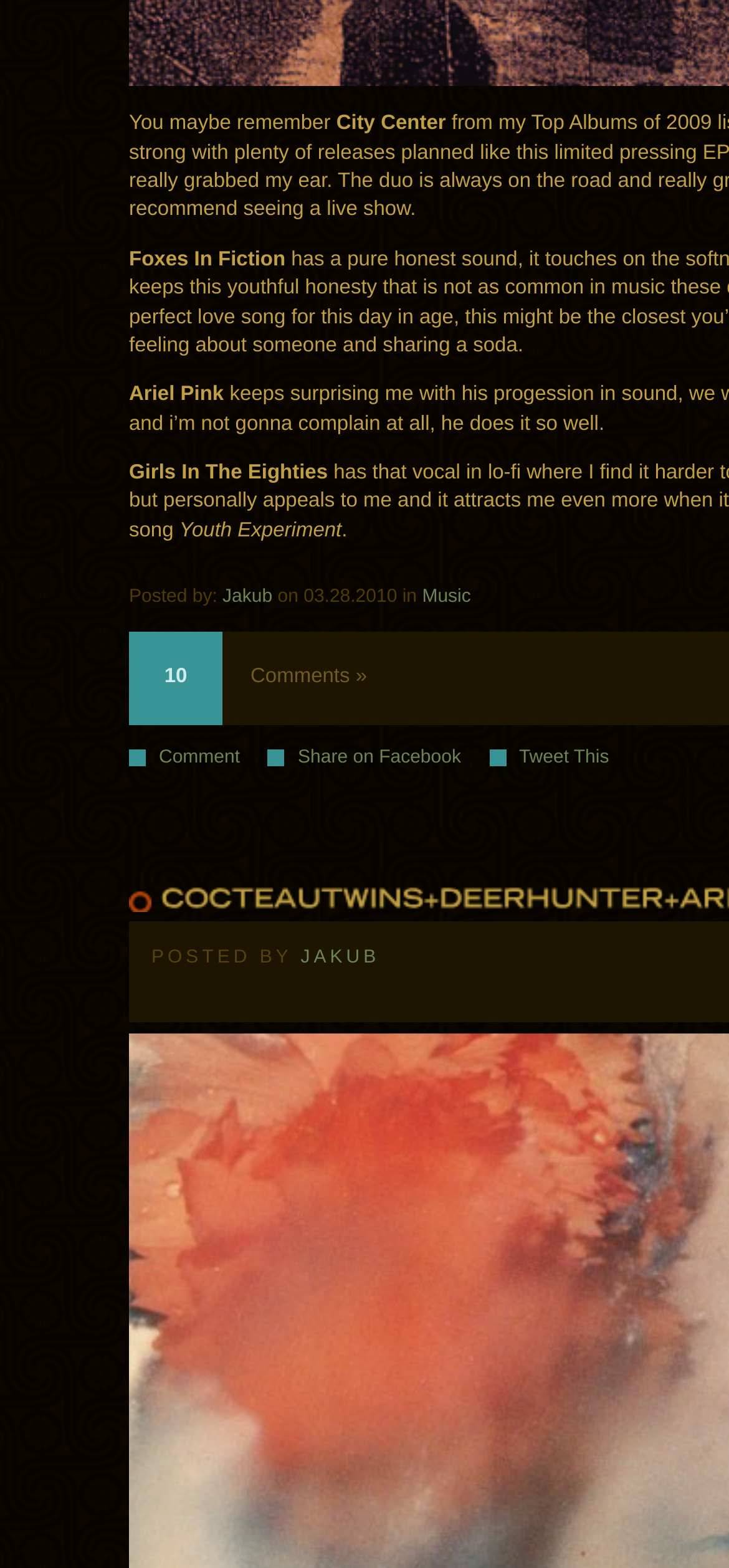How many social media sharing options are available?
Relying on the image, give a concise answer in one word or a brief phrase.

2